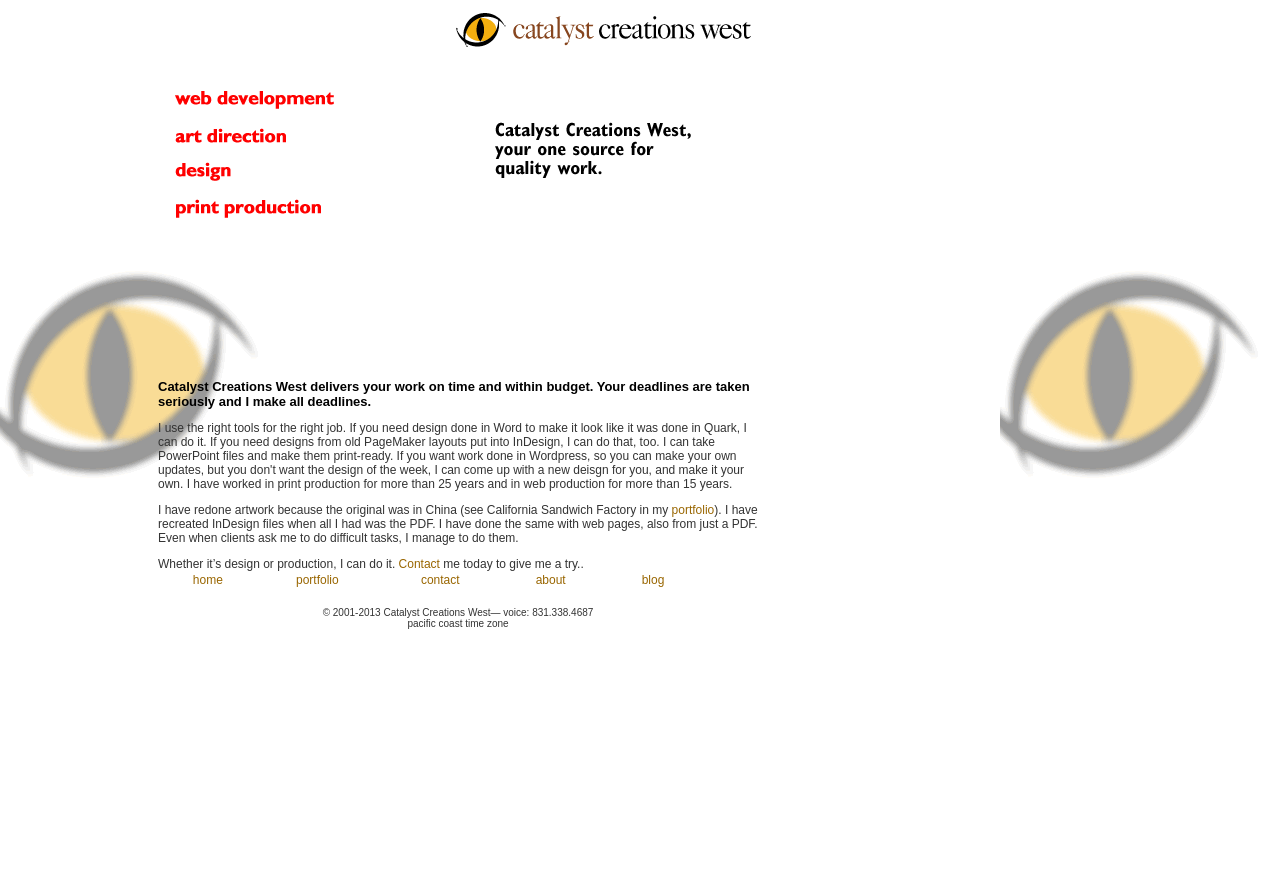Please specify the coordinates of the bounding box for the element that should be clicked to carry out this instruction: "View blog". The coordinates must be four float numbers between 0 and 1, formatted as [left, top, right, bottom].

[0.501, 0.652, 0.519, 0.668]